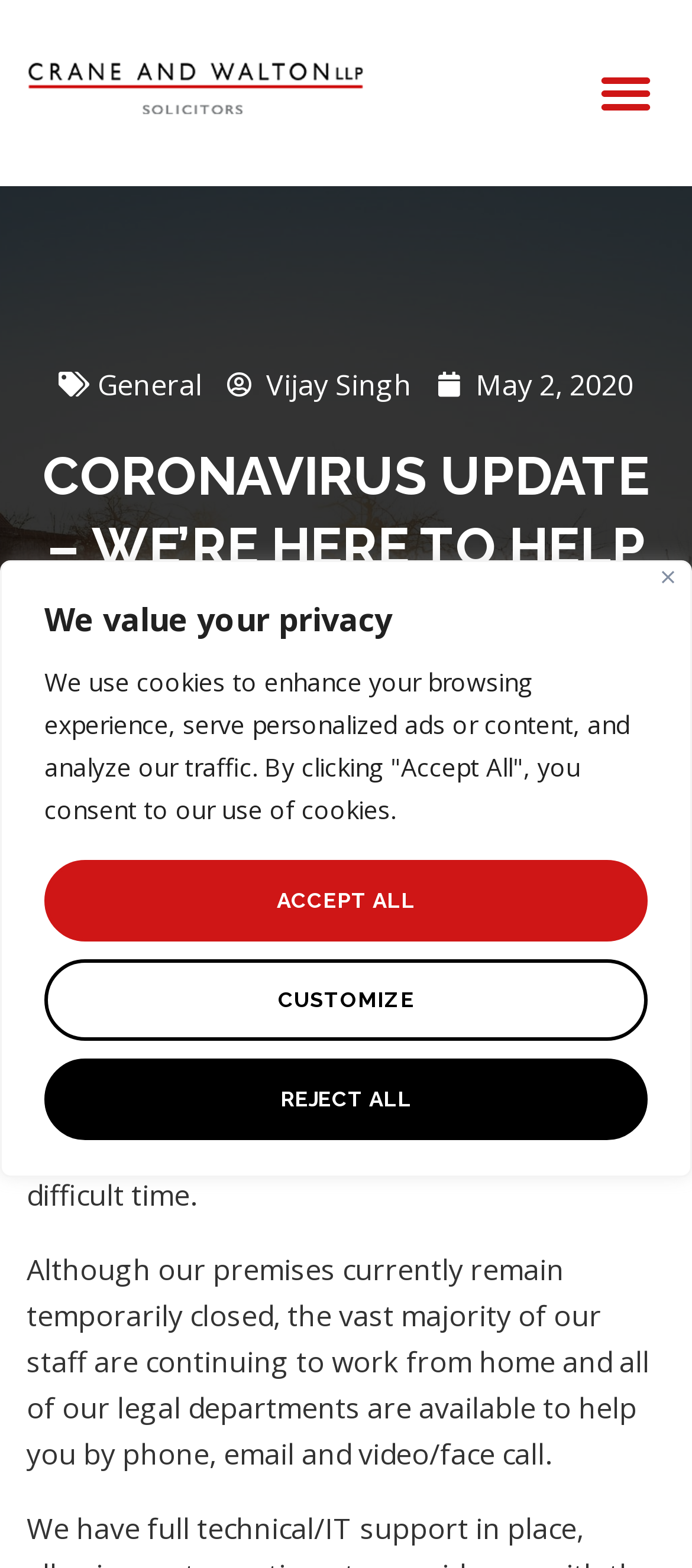Please provide the bounding box coordinates for the element that needs to be clicked to perform the instruction: "Click the menu toggle button". The coordinates must consist of four float numbers between 0 and 1, formatted as [left, top, right, bottom].

[0.846, 0.034, 0.962, 0.085]